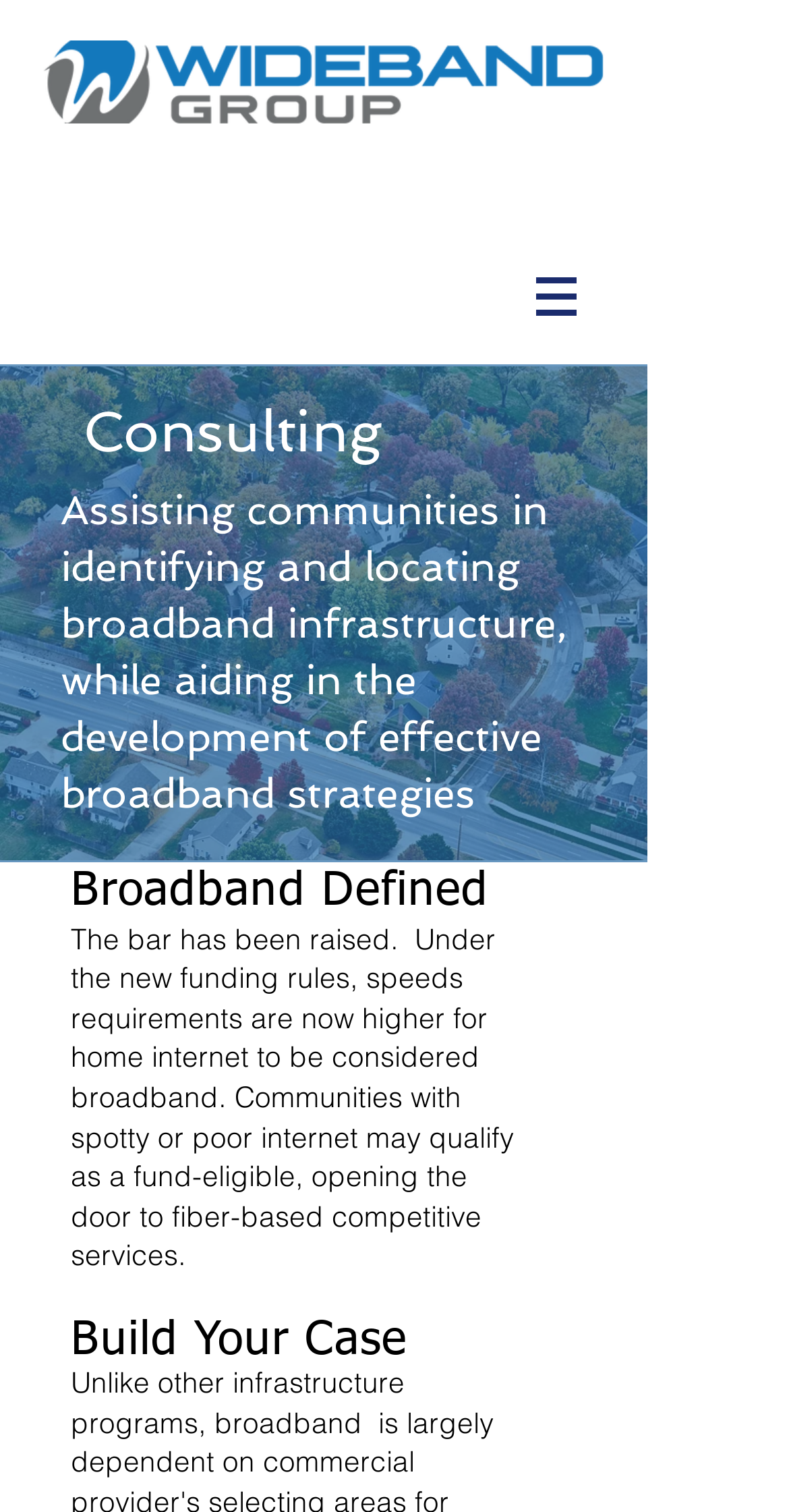Examine the screenshot and answer the question in as much detail as possible: What is the company logo image filename?

I found the image element with the filename 'WidebandGroup-Logo-Transparent-Lrg.png' at the top-left corner of the webpage, which is likely the company logo.